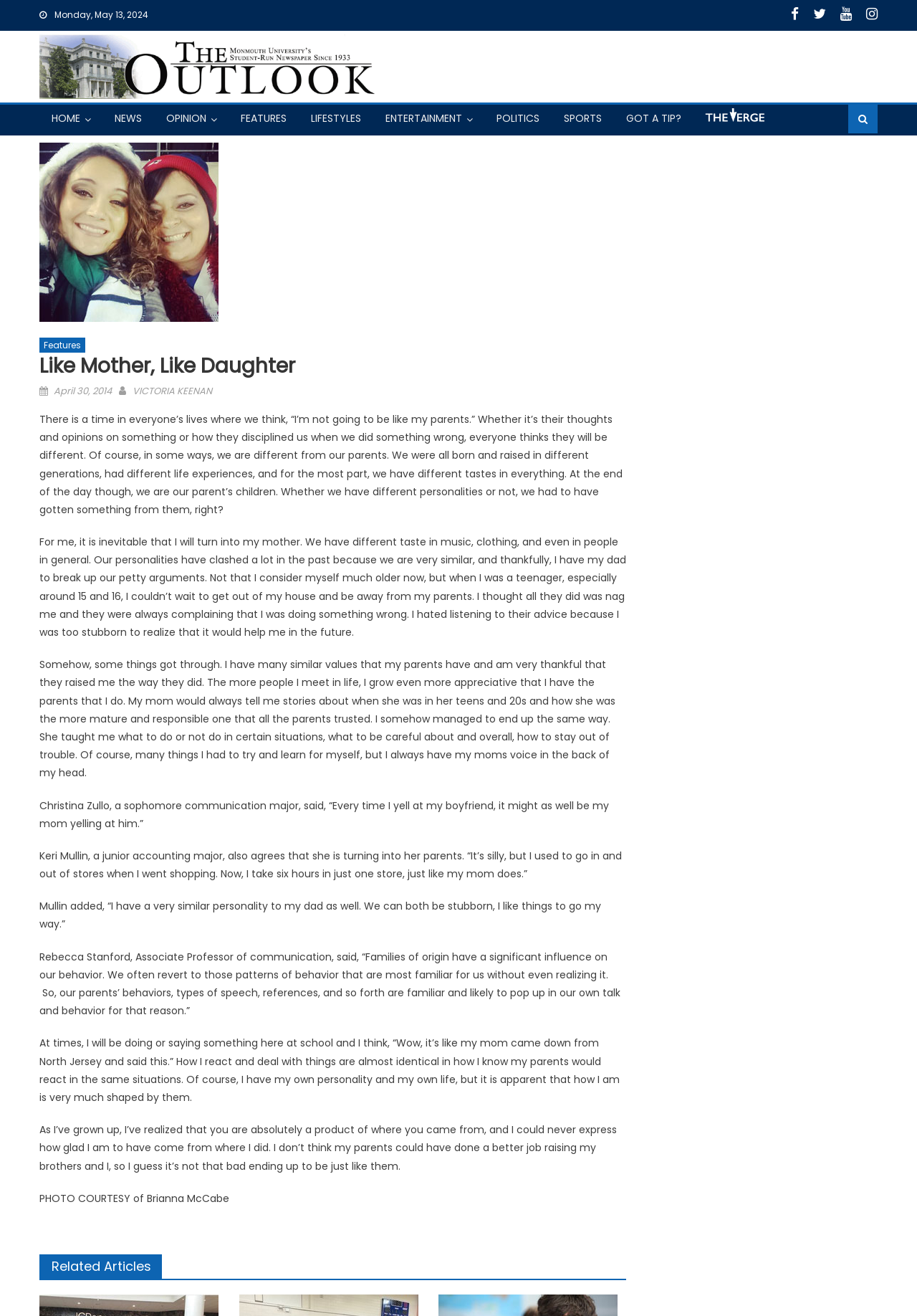What is the category of the article?
Give a detailed response to the question by analyzing the screenshot.

I found the category of the article by looking at the text 'Features' which is linked and appears to be the category of the article, as it is placed above the article title.